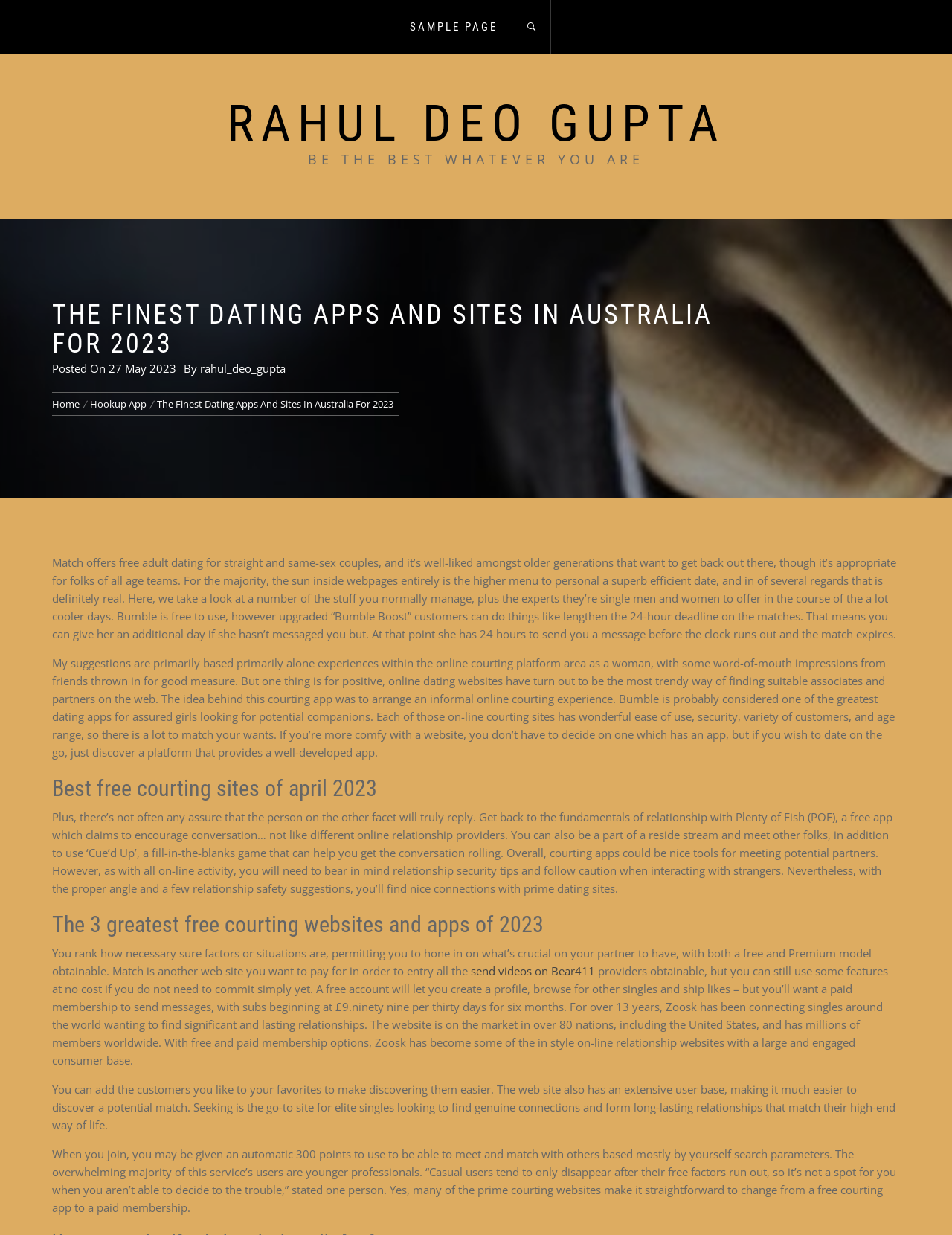Using the details in the image, give a detailed response to the question below:
What is the purpose of the Bumble dating app?

I found the answer by reading the StaticText element with the text 'The idea behind this dating app was to arrange an informal online dating experience.' which is located in the main article content.